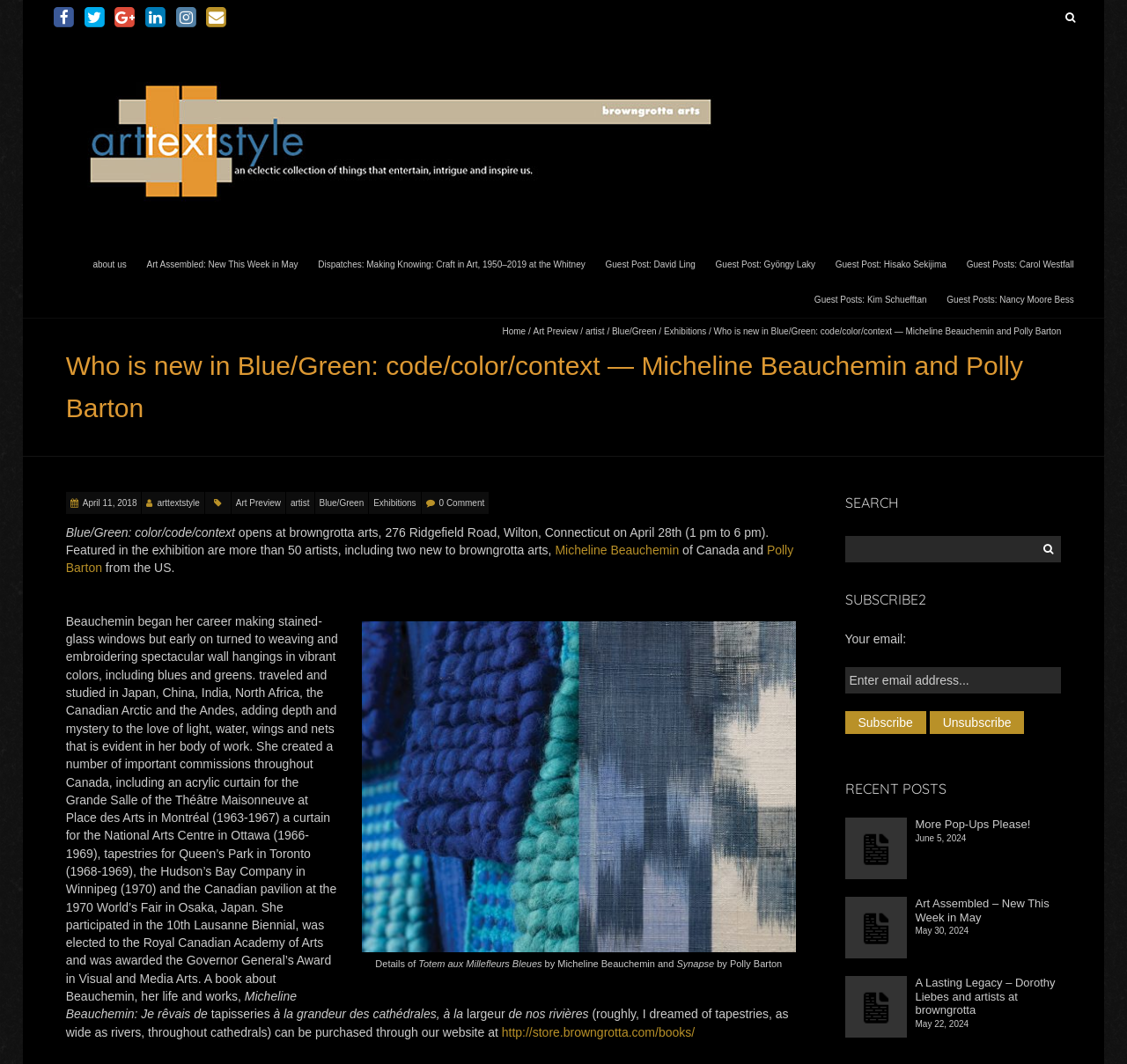Determine the bounding box coordinates of the clickable element to achieve the following action: 'Click on arttextstyle'. Provide the coordinates as four float values between 0 and 1, formatted as [left, top, right, bottom].

[0.058, 0.052, 0.652, 0.065]